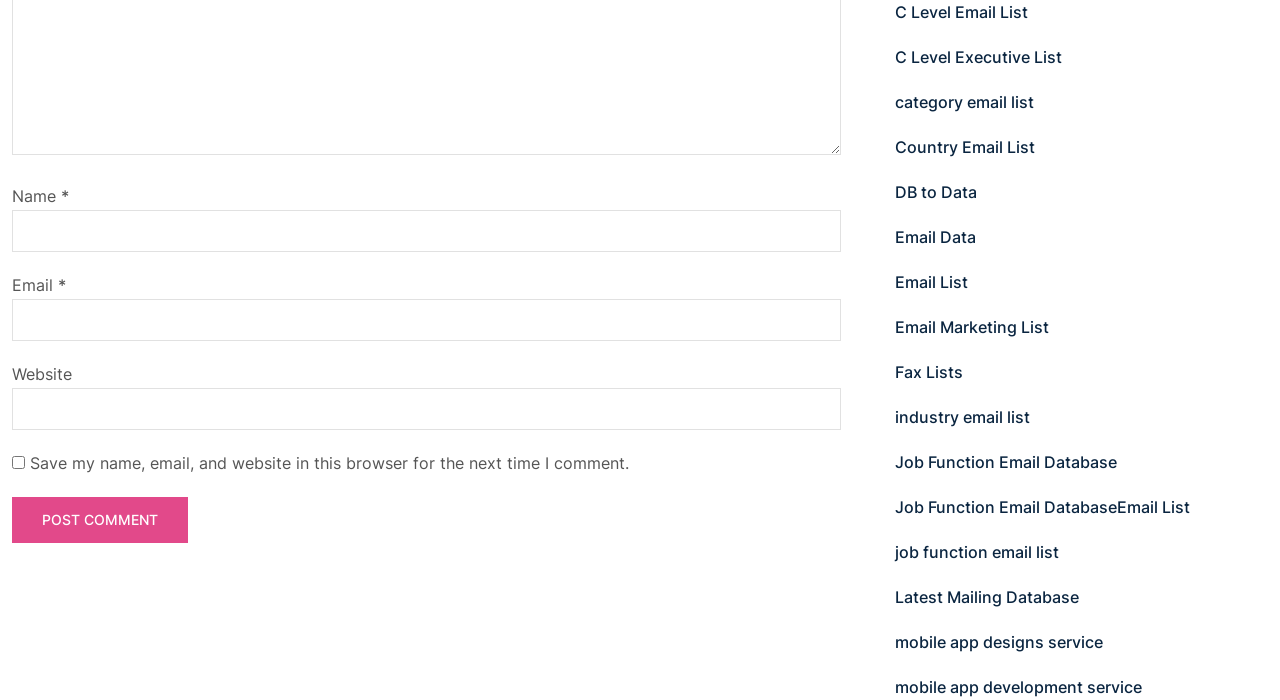What is the purpose of the checkbox?
Based on the screenshot, provide a one-word or short-phrase response.

Save comment information